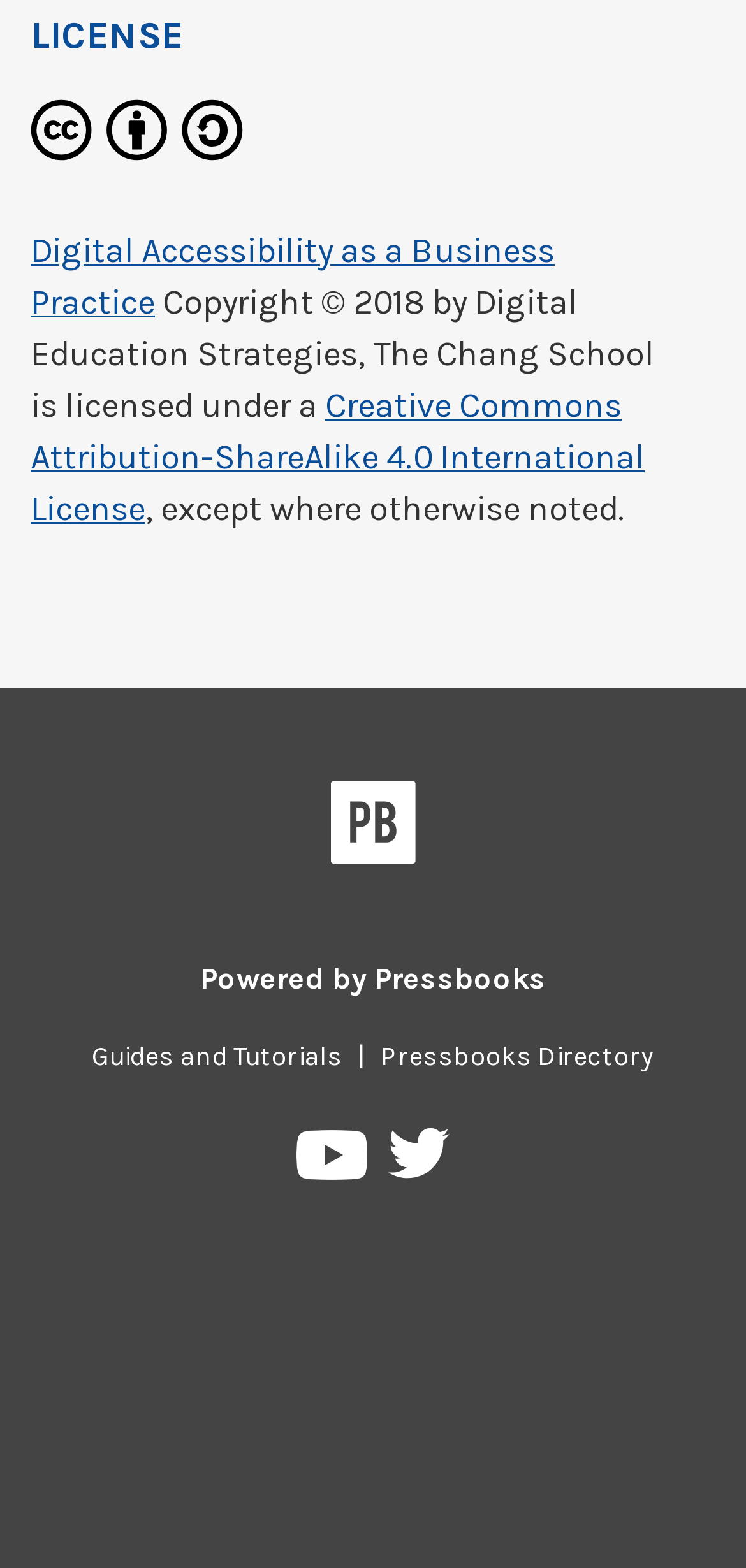Please specify the bounding box coordinates of the clickable region necessary for completing the following instruction: "Watch Pressbooks on YouTube". The coordinates must consist of four float numbers between 0 and 1, i.e., [left, top, right, bottom].

[0.398, 0.721, 0.499, 0.764]